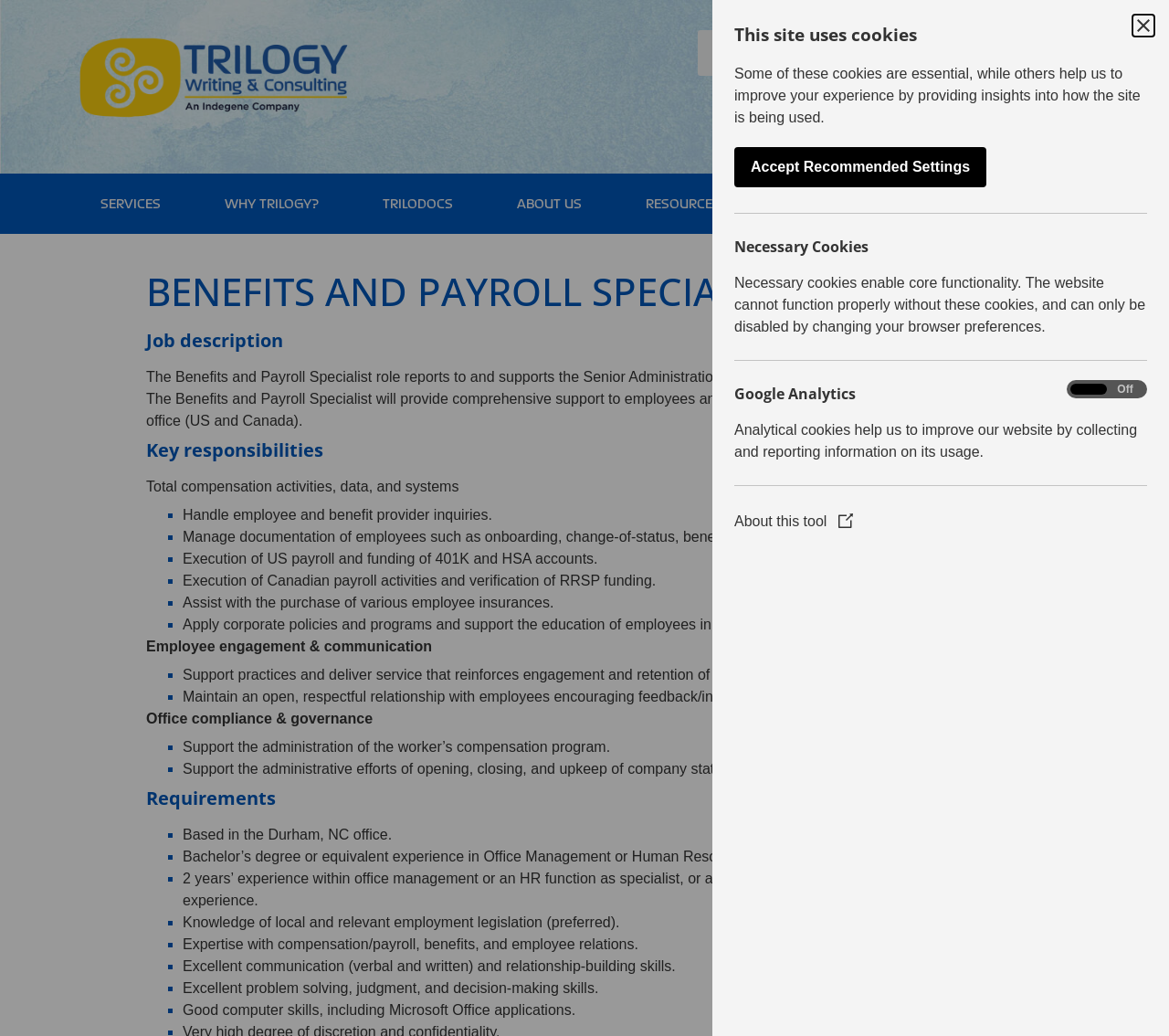What is the purpose of the Benefits and Payroll Specialist role?
Refer to the image and provide a concise answer in one word or phrase.

Provide comprehensive support